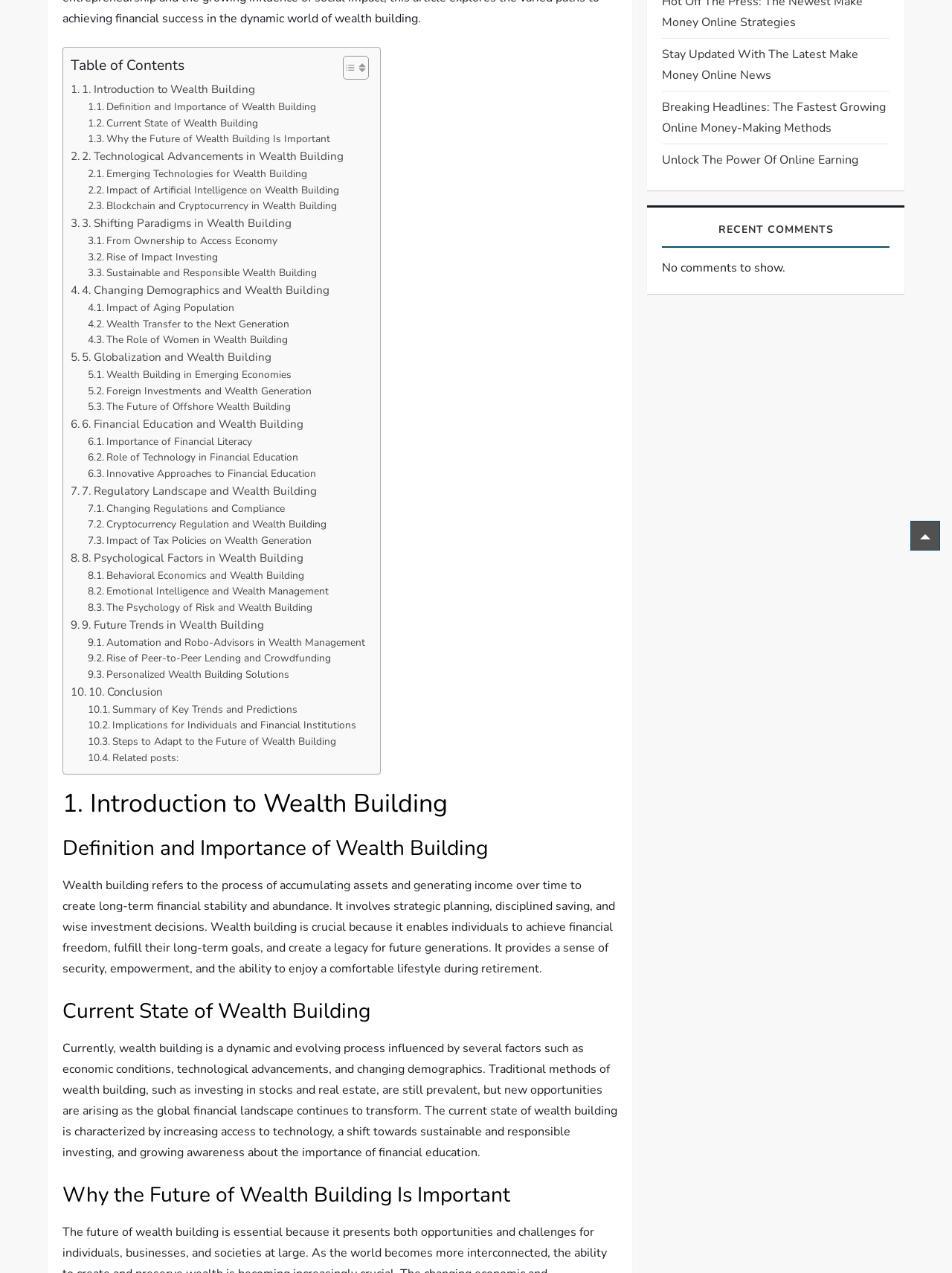Predict the bounding box for the UI component with the following description: "From Ownership to Access Economy".

[0.092, 0.183, 0.291, 0.196]